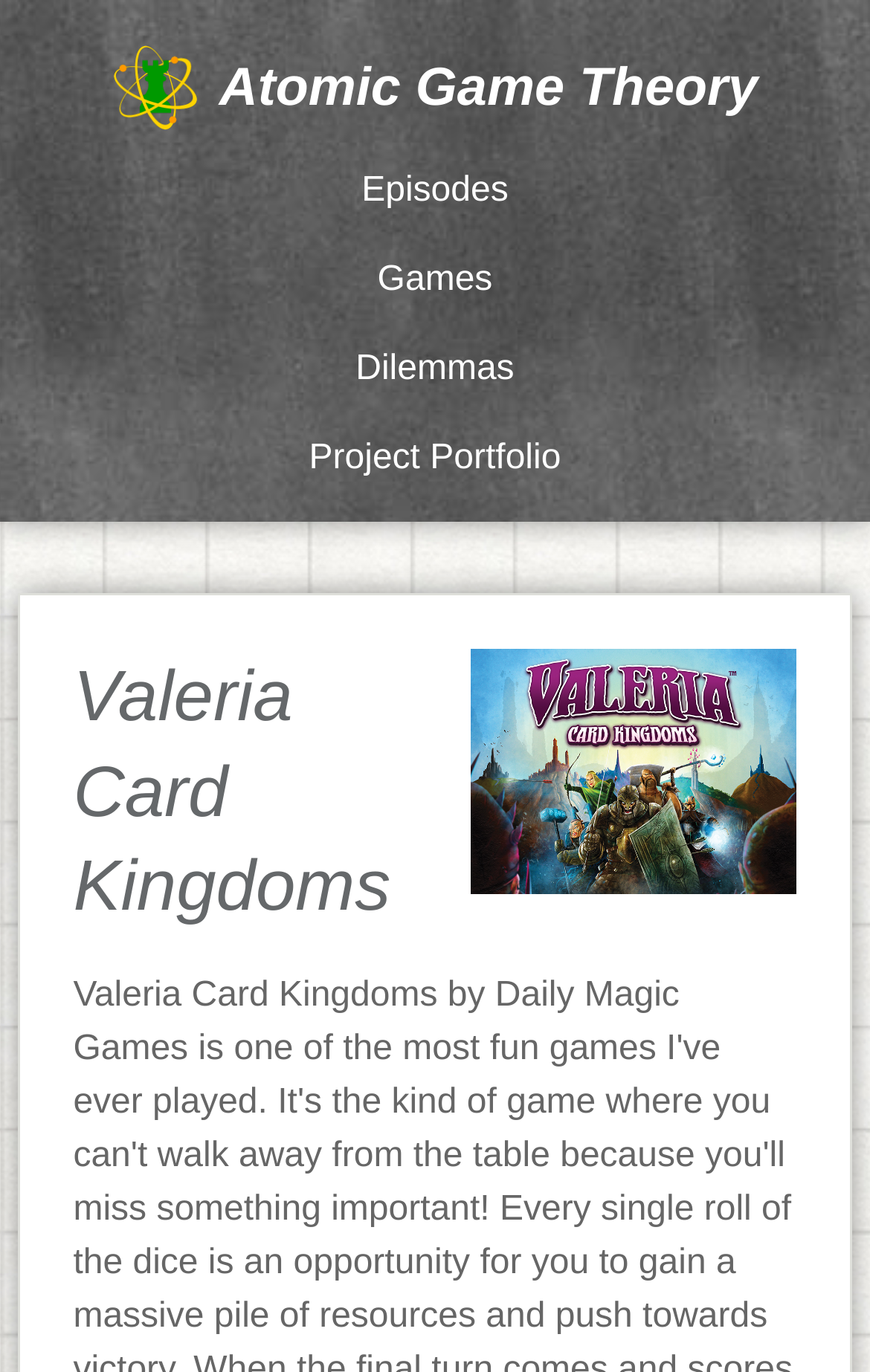Bounding box coordinates are specified in the format (top-left x, top-left y, bottom-right x, bottom-right y). All values are floating point numbers bounded between 0 and 1. Please provide the bounding box coordinate of the region this sentence describes: Atomic Game Theory

[0.129, 0.033, 0.871, 0.096]